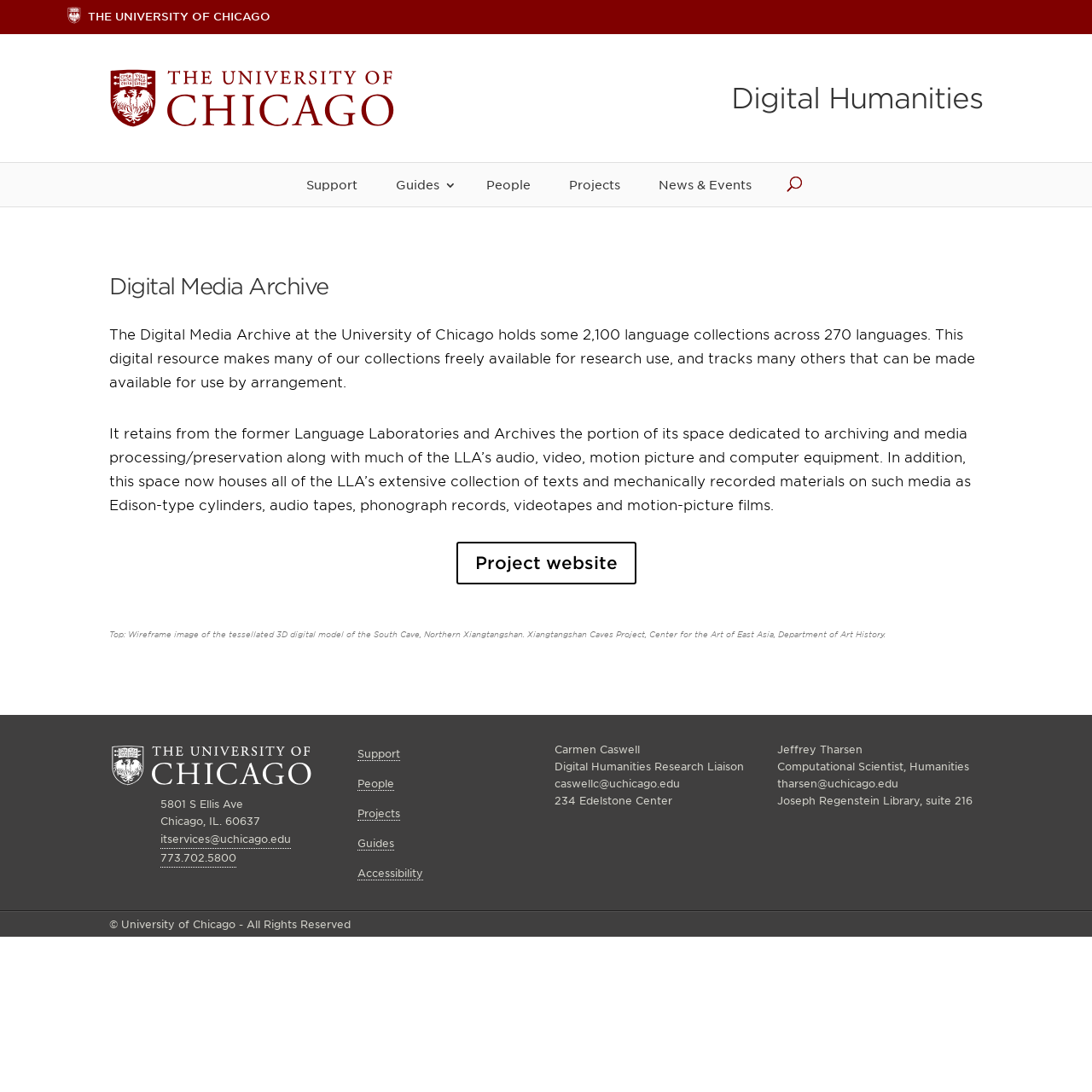Given the description "Projects", determine the bounding box of the corresponding UI element.

[0.513, 0.152, 0.576, 0.187]